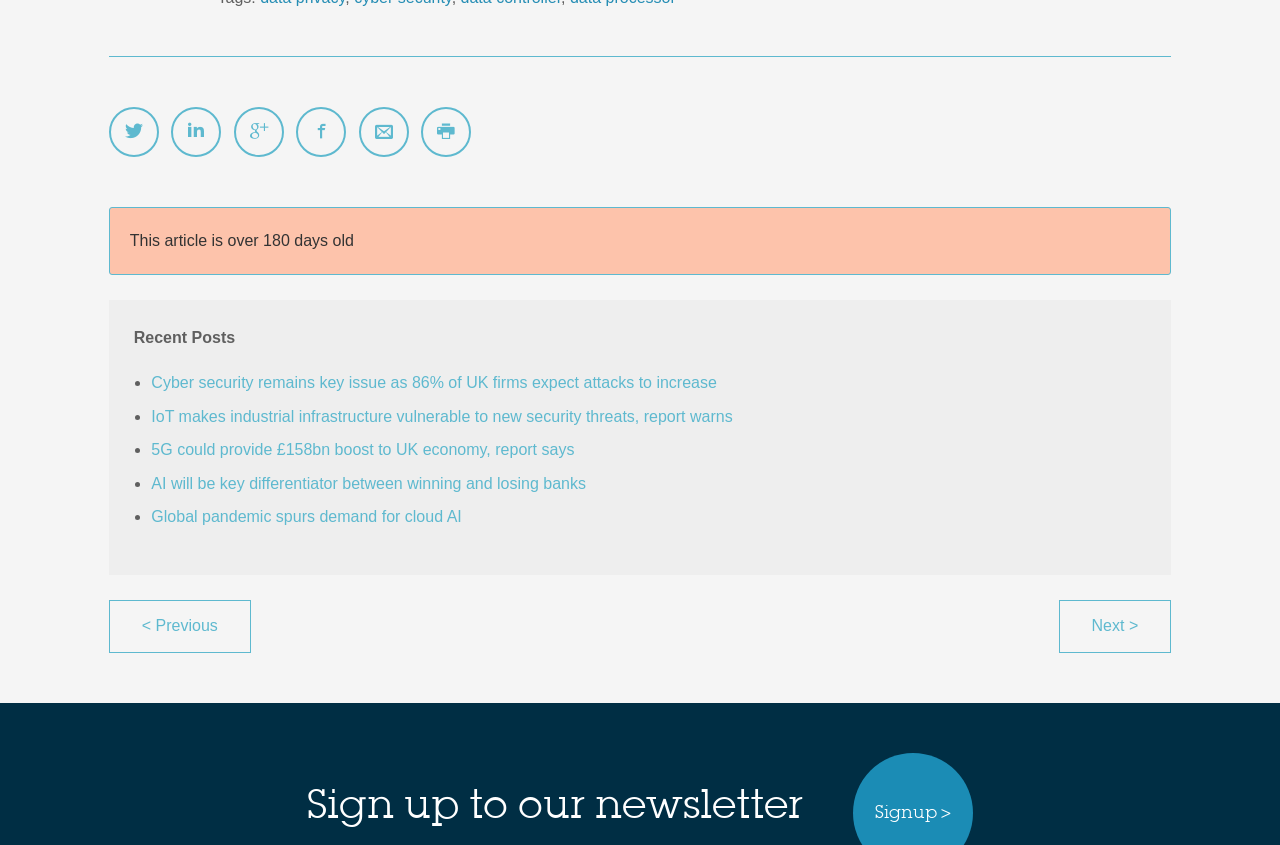How many recent posts are listed?
Based on the visual details in the image, please answer the question thoroughly.

I counted the number of list markers and corresponding links under the 'Recent Posts' section, which indicates that there are 5 recent posts listed.